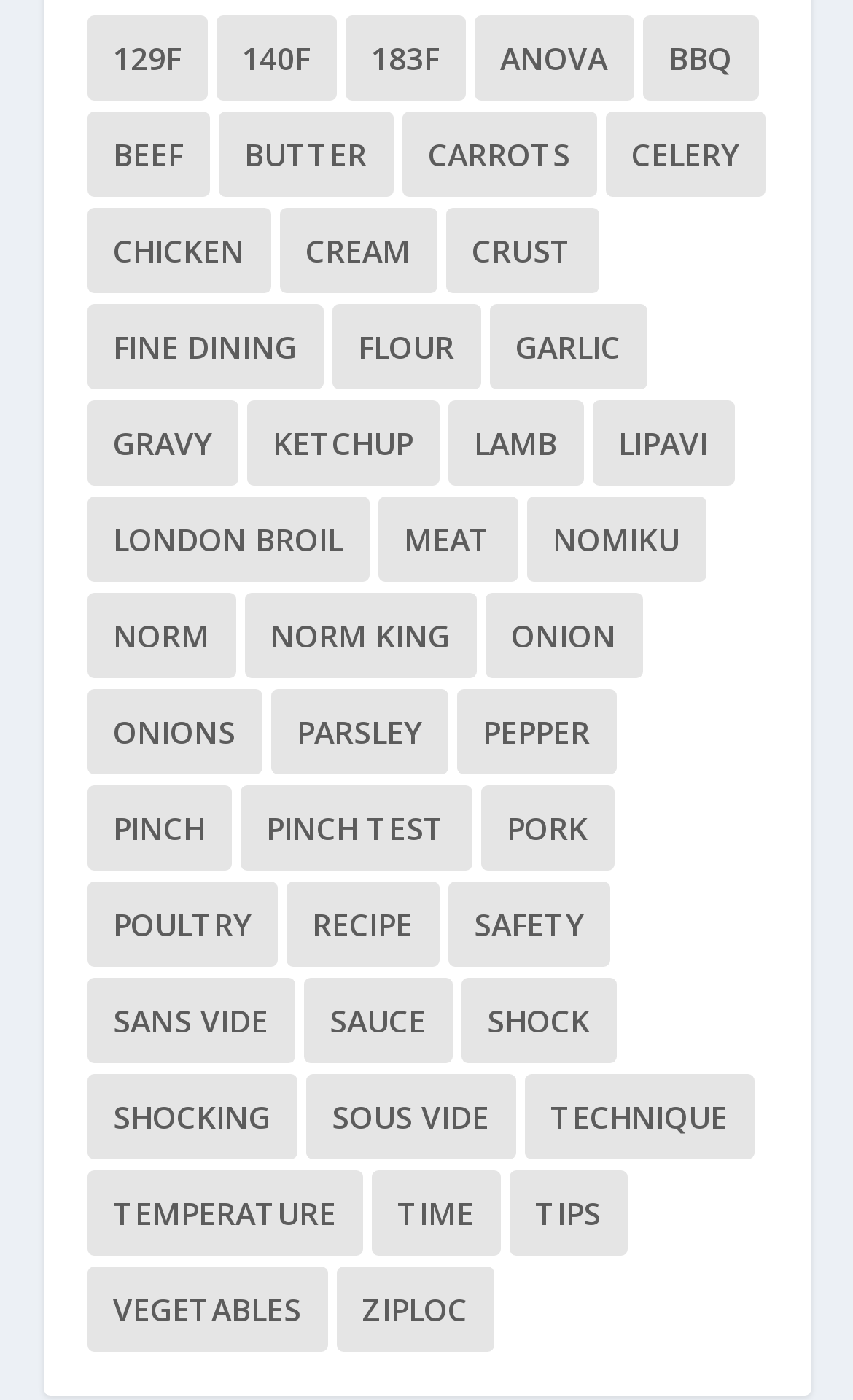Point out the bounding box coordinates of the section to click in order to follow this instruction: "Browse 'CHICKEN' recipes".

[0.101, 0.149, 0.317, 0.209]